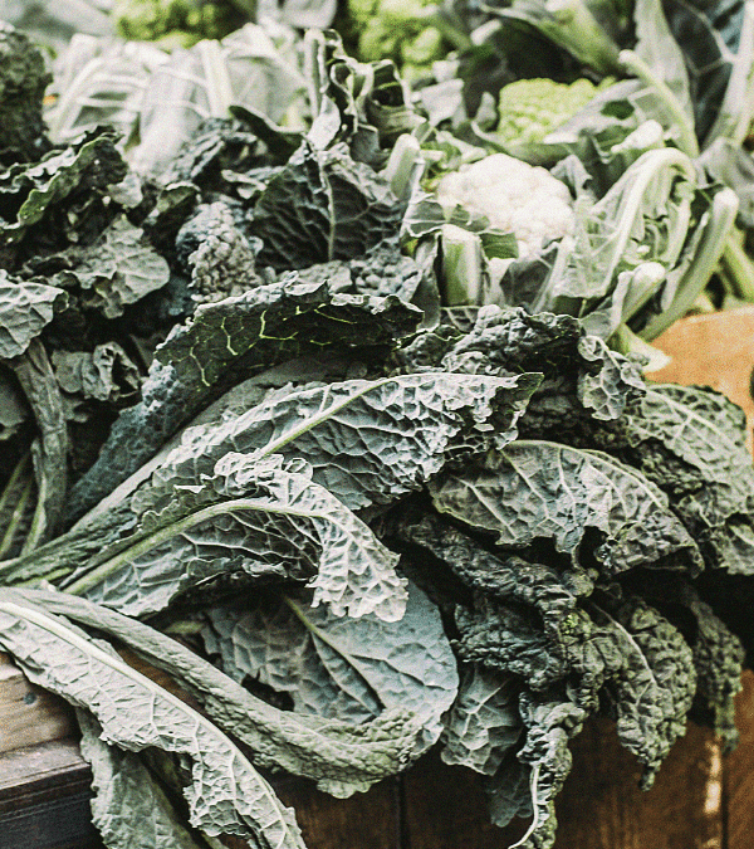What season is represented in the image?
Please provide a detailed and thorough answer to the question.

The image complements the article titled 'Let’s Get This Spring CSA Season Going!!', which invites shareholders to engage with the upcoming CSA pickup, emphasizing the delicate nature of these greens and offering tips for their care and storage, indicating that the season represented in the image is spring.